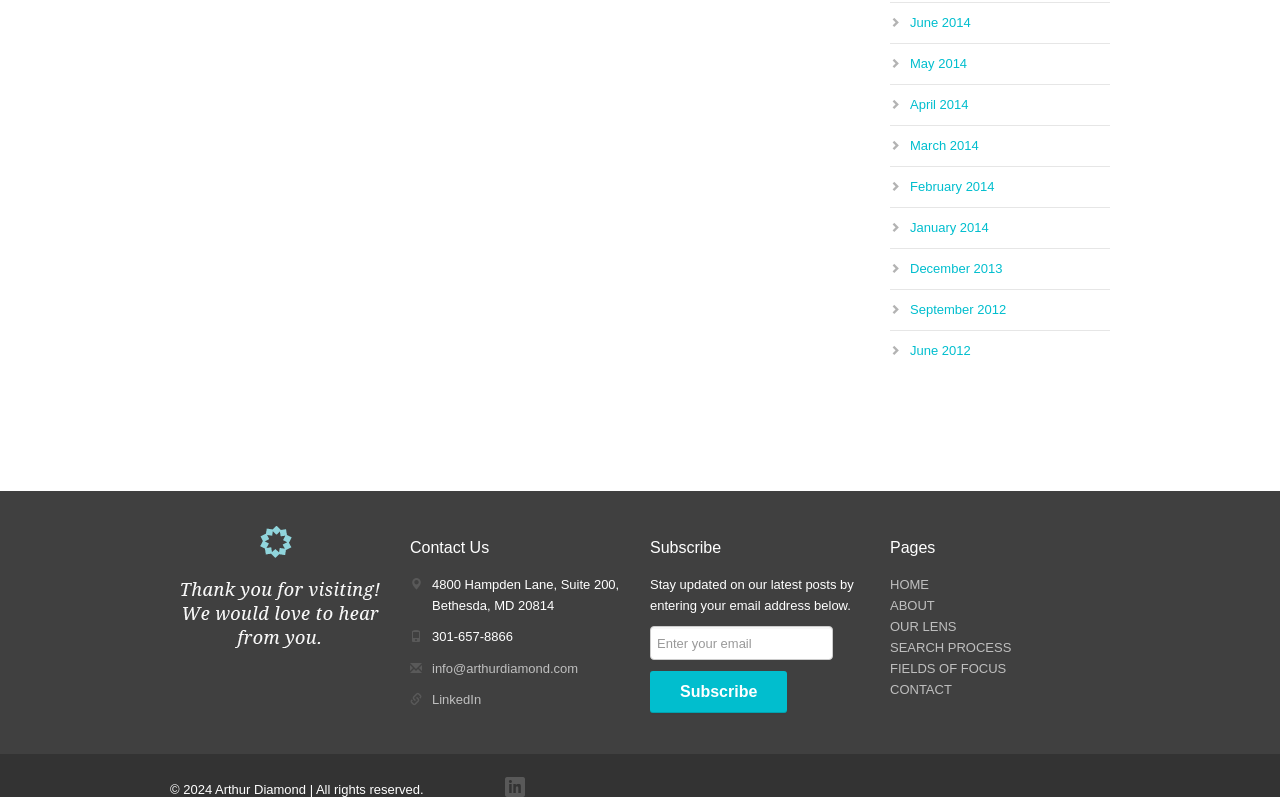Determine the bounding box coordinates for the area that needs to be clicked to fulfill this task: "View posts from June 2014". The coordinates must be given as four float numbers between 0 and 1, i.e., [left, top, right, bottom].

[0.711, 0.019, 0.758, 0.038]